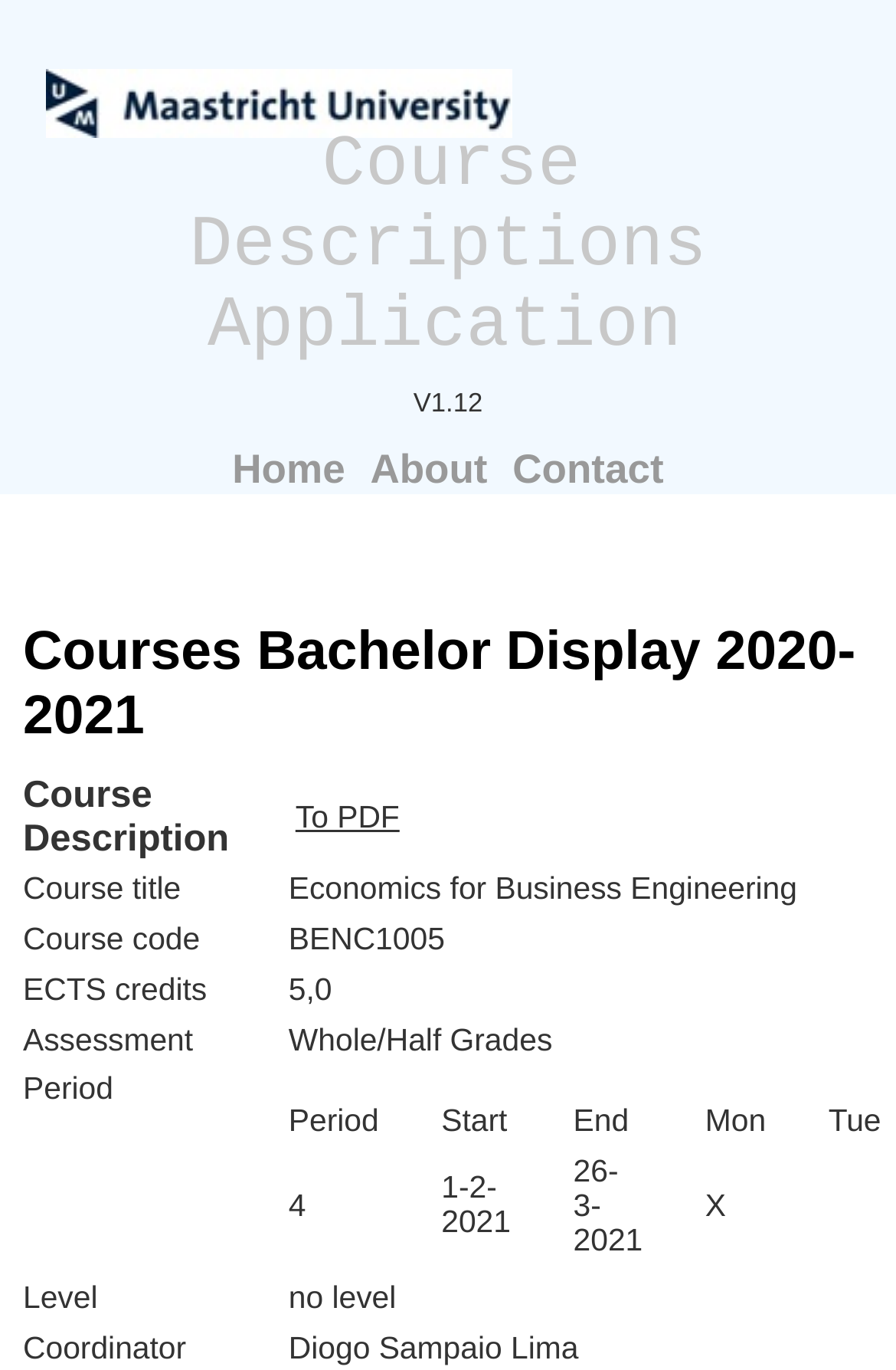Bounding box coordinates are given in the format (top-left x, top-left y, bottom-right x, bottom-right y). All values should be floating point numbers between 0 and 1. Provide the bounding box coordinate for the UI element described as: Contact

[0.564, 0.326, 0.748, 0.359]